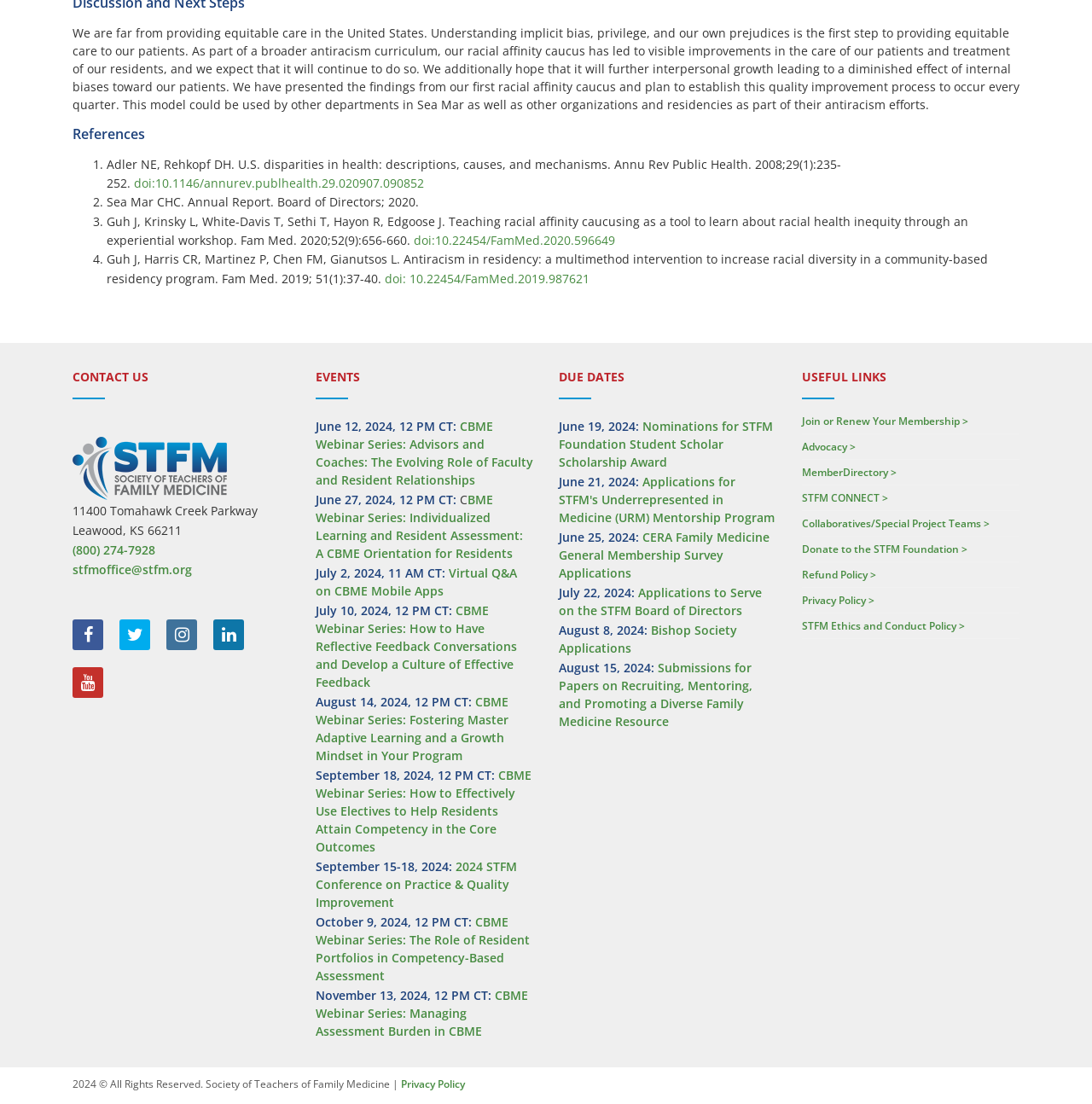Please predict the bounding box coordinates of the element's region where a click is necessary to complete the following instruction: "Click the 'Join or Renew Your Membership' link". The coordinates should be represented by four float numbers between 0 and 1, i.e., [left, top, right, bottom].

[0.734, 0.375, 0.887, 0.388]